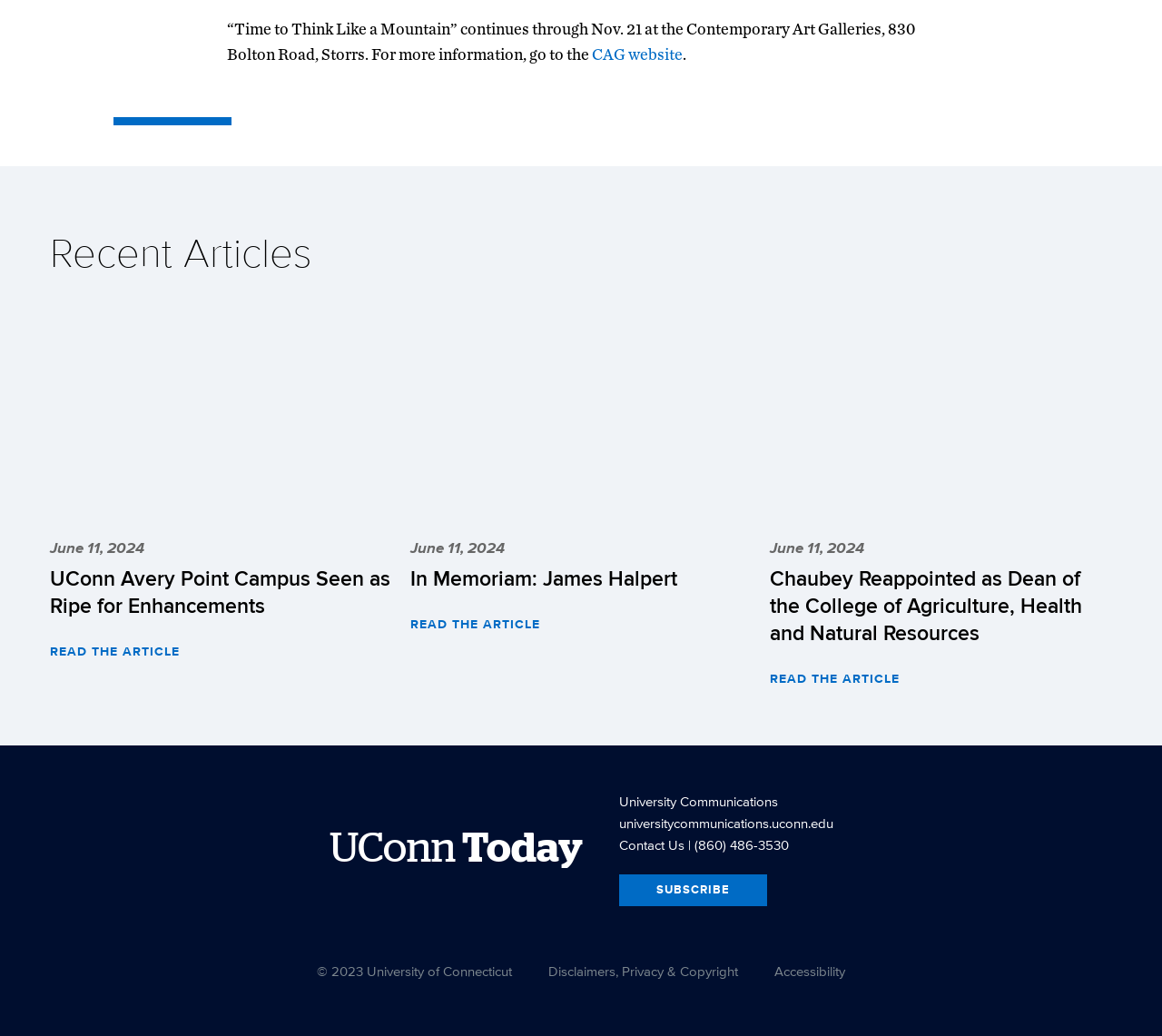Provide the bounding box coordinates for the UI element that is described by this text: "UConn Today". The coordinates should be in the form of four float numbers between 0 and 1: [left, top, right, bottom].

[0.283, 0.796, 0.501, 0.844]